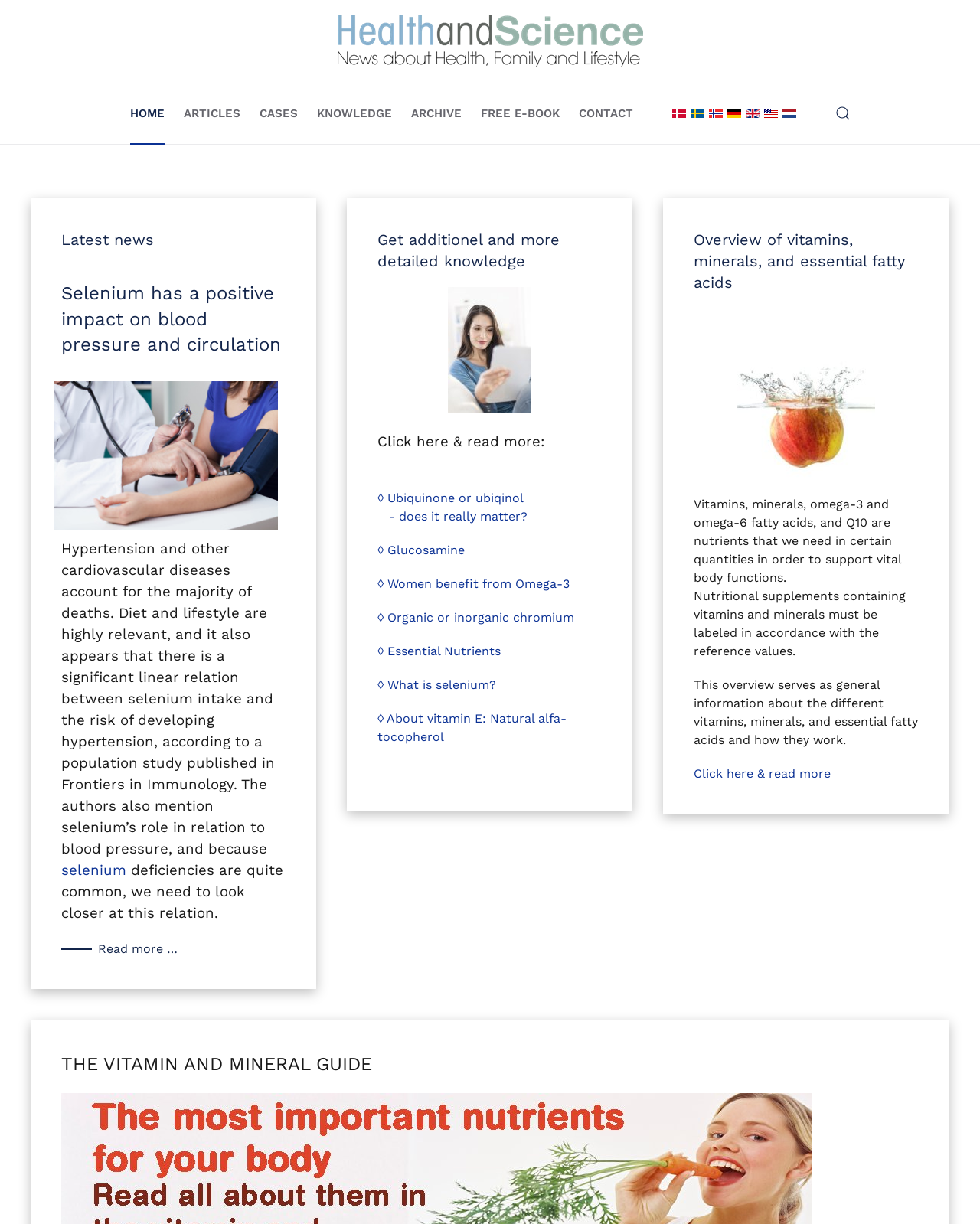Please identify the bounding box coordinates of the element's region that I should click in order to complete the following instruction: "Browse articles from January 2023". The bounding box coordinates consist of four float numbers between 0 and 1, i.e., [left, top, right, bottom].

None